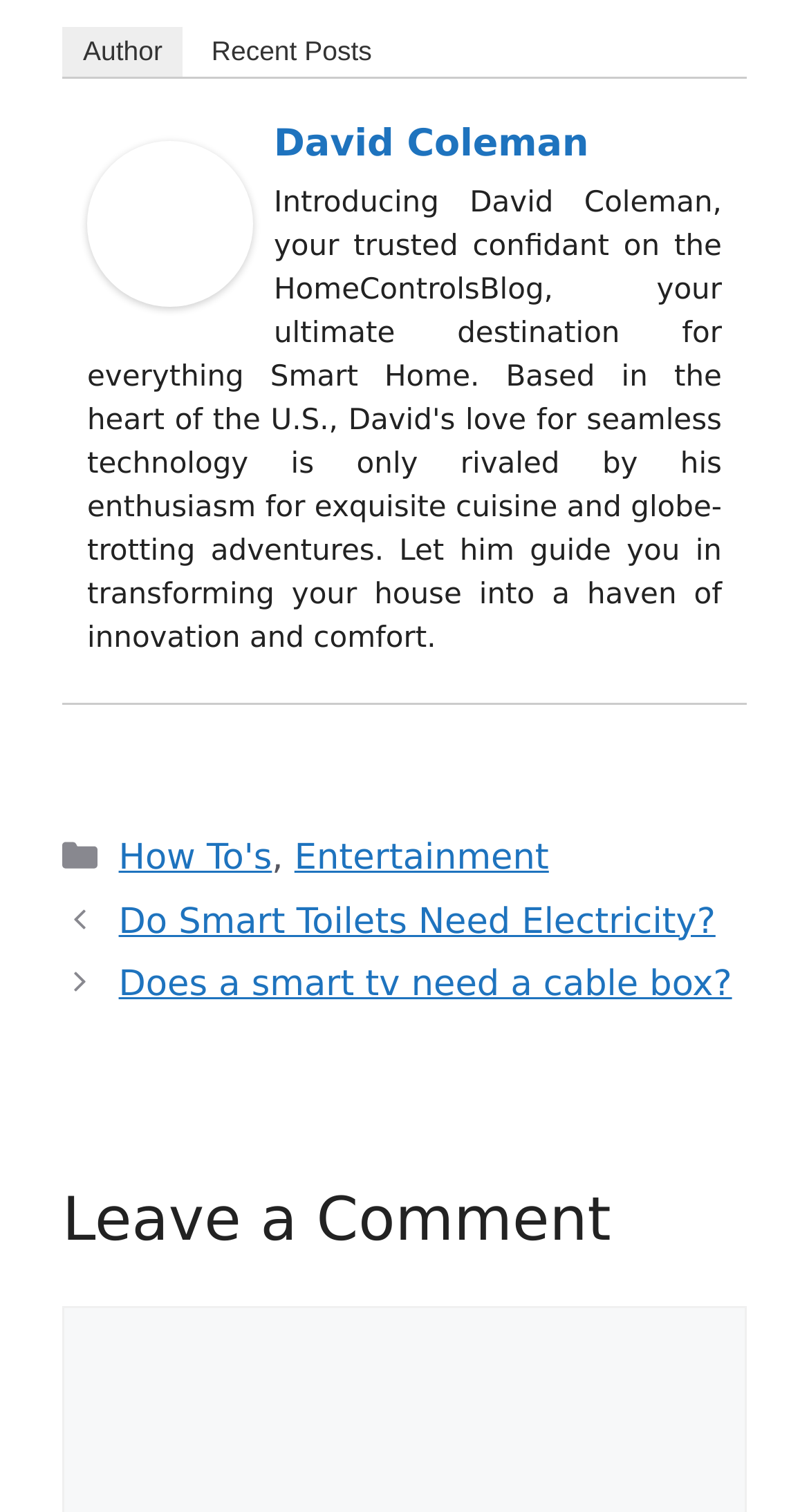Determine the bounding box coordinates of the element's region needed to click to follow the instruction: "Explore How To's category". Provide these coordinates as four float numbers between 0 and 1, formatted as [left, top, right, bottom].

[0.147, 0.554, 0.336, 0.581]